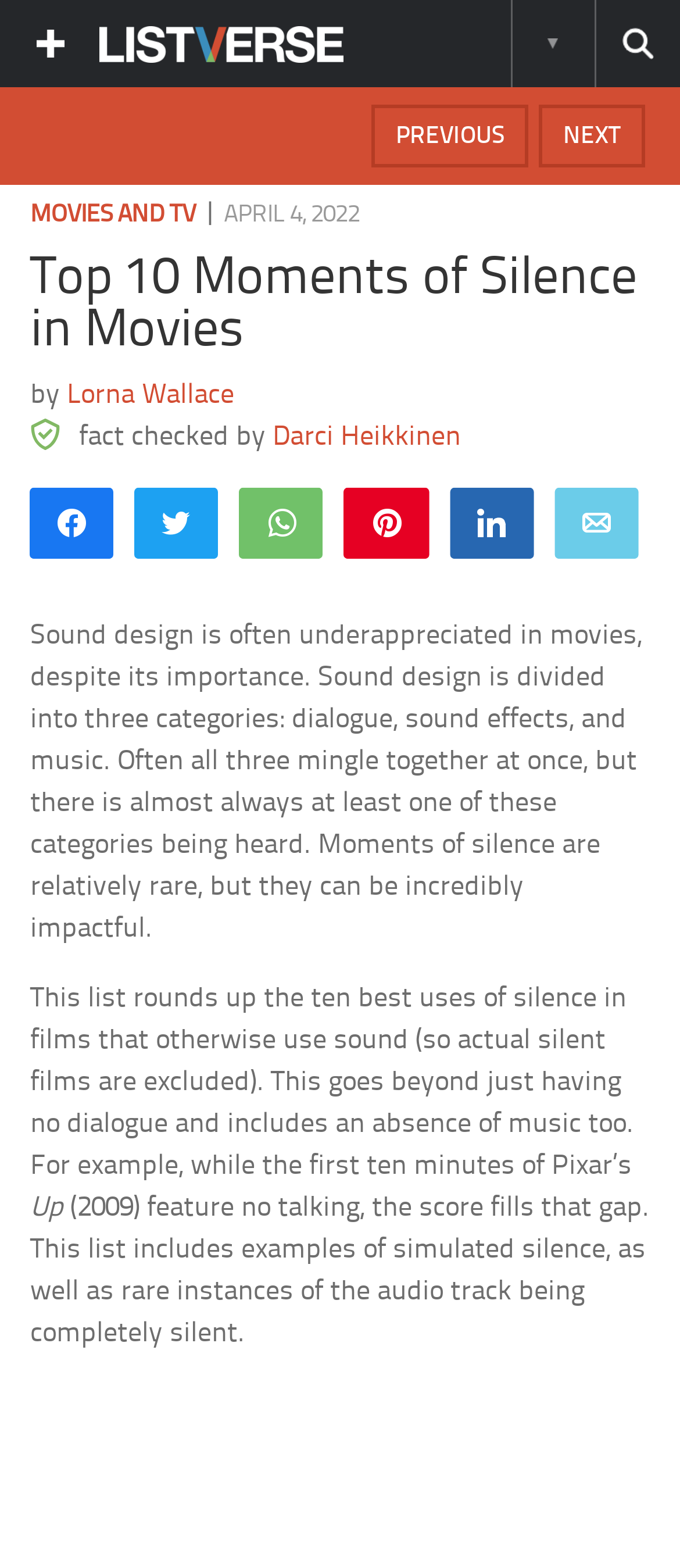What is the category of the article?
Could you please answer the question thoroughly and with as much detail as possible?

I determined the category of the article by looking at the link 'MOVIES AND TV' located at the top of the webpage, which suggests that the article belongs to this category.